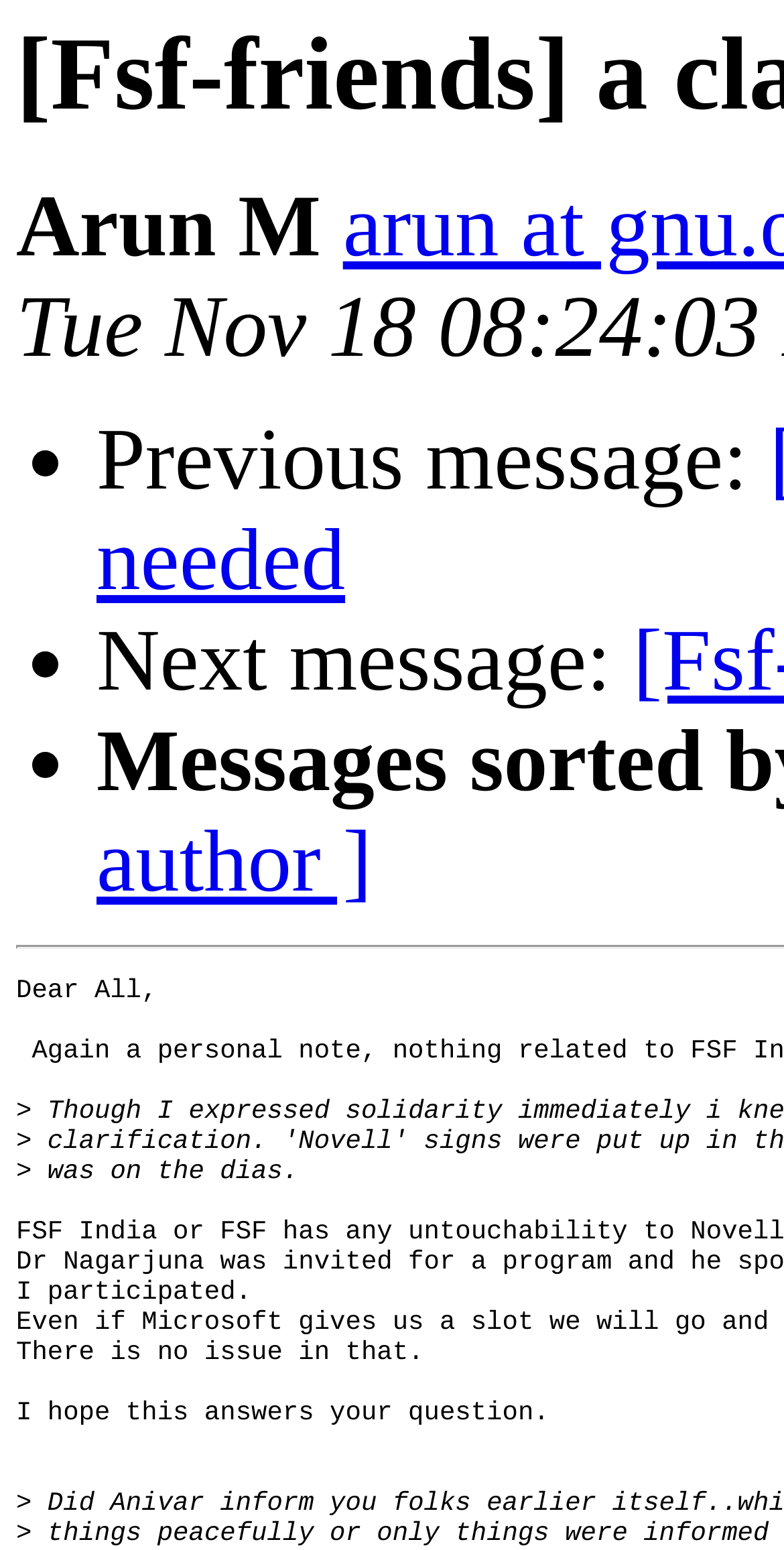Please reply to the following question using a single word or phrase: 
What is the name of the person mentioned?

Arun M